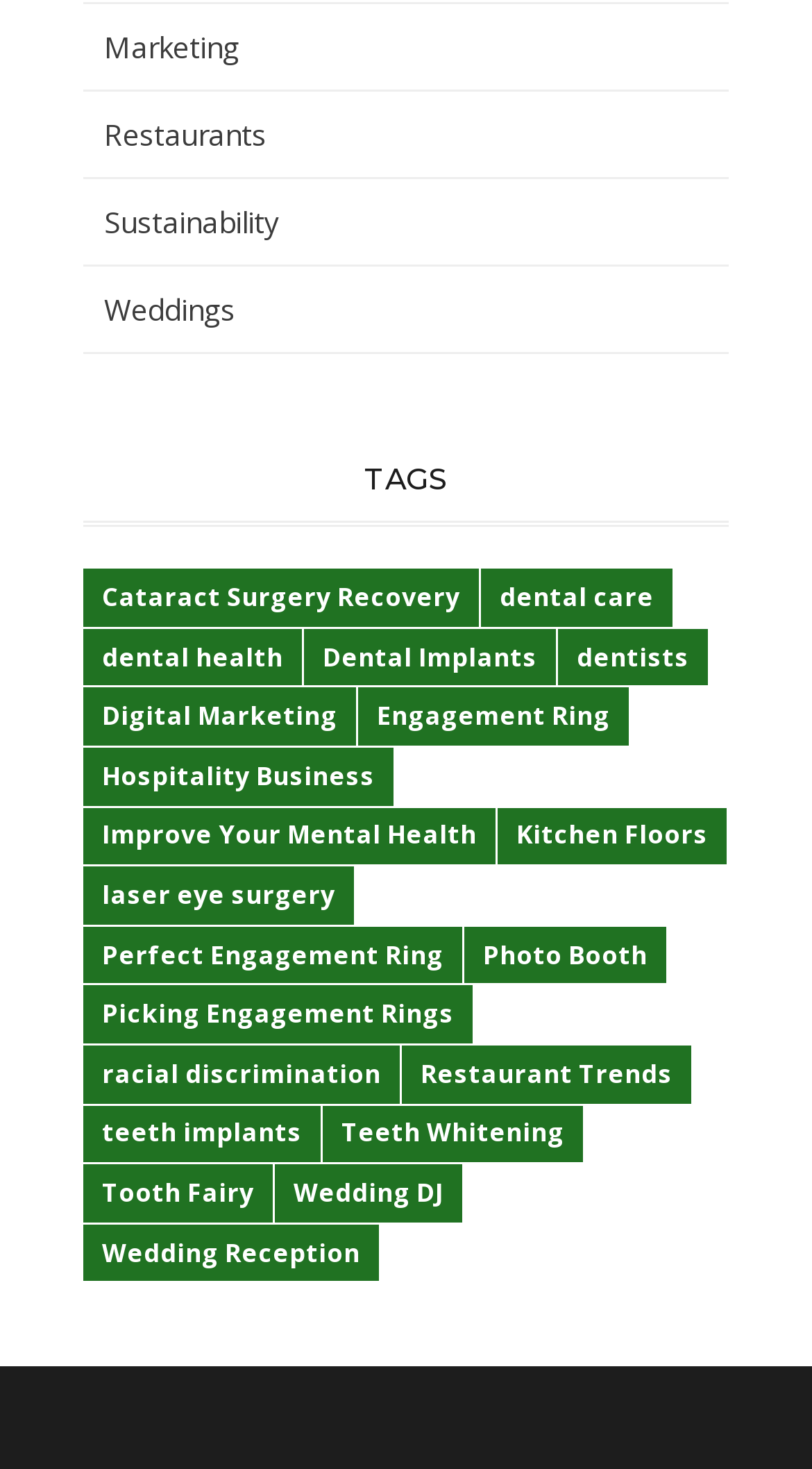Respond to the following question using a concise word or phrase: 
What type of business is 'Hospitality Business' related to?

Restaurant